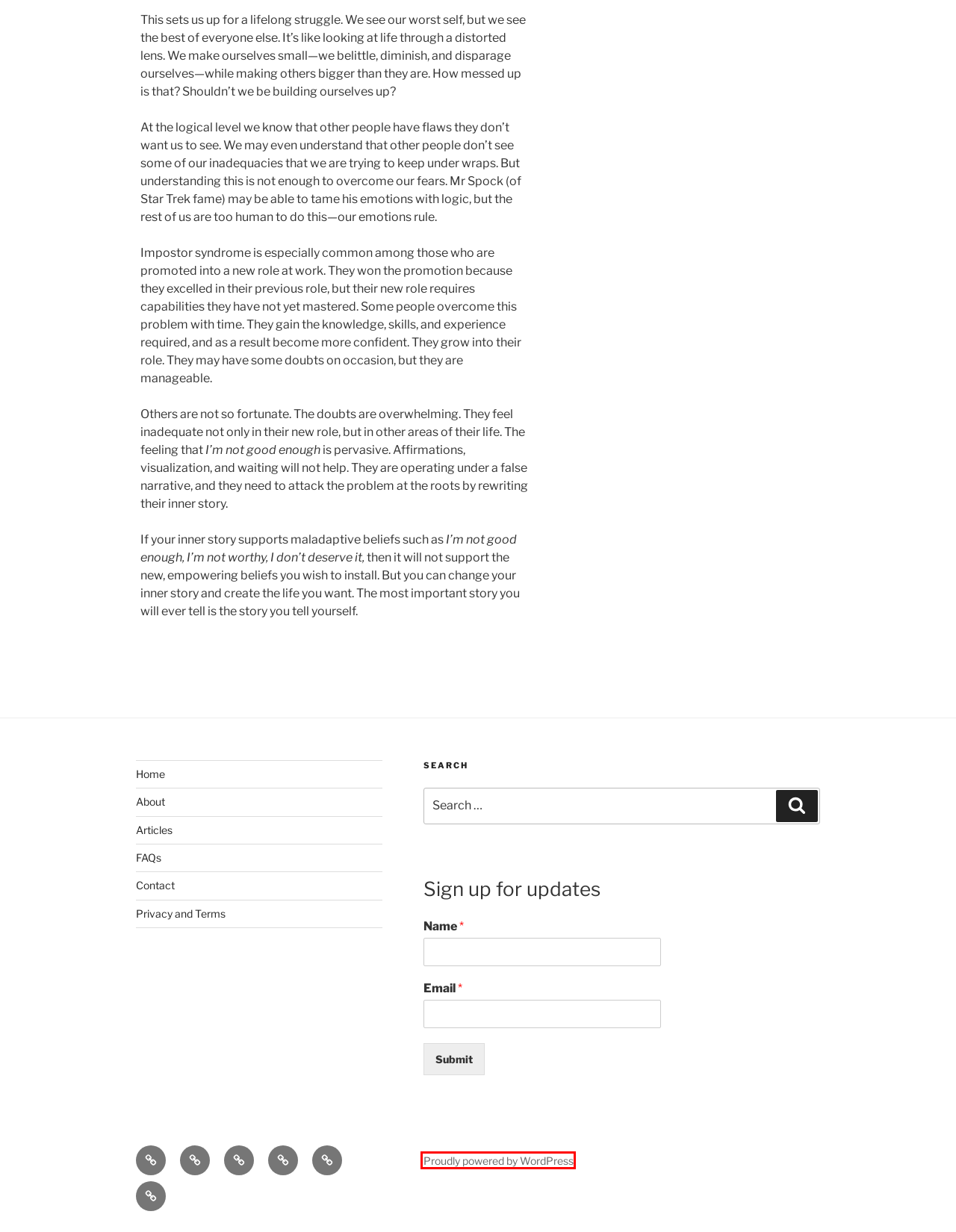Check out the screenshot of a webpage with a red rectangle bounding box. Select the best fitting webpage description that aligns with the new webpage after clicking the element inside the bounding box. Here are the candidates:
A. About | Your inner story
B. Contact | Your inner story
C. Your inner story
D. FAQs | Your inner story
E. Blog Tool, Publishing Platform, and CMS – WordPress.org
F. Privacy and Terms | Your inner story
G. Are You An Impostor? | Your inner story
H. Articles | Your inner story

E